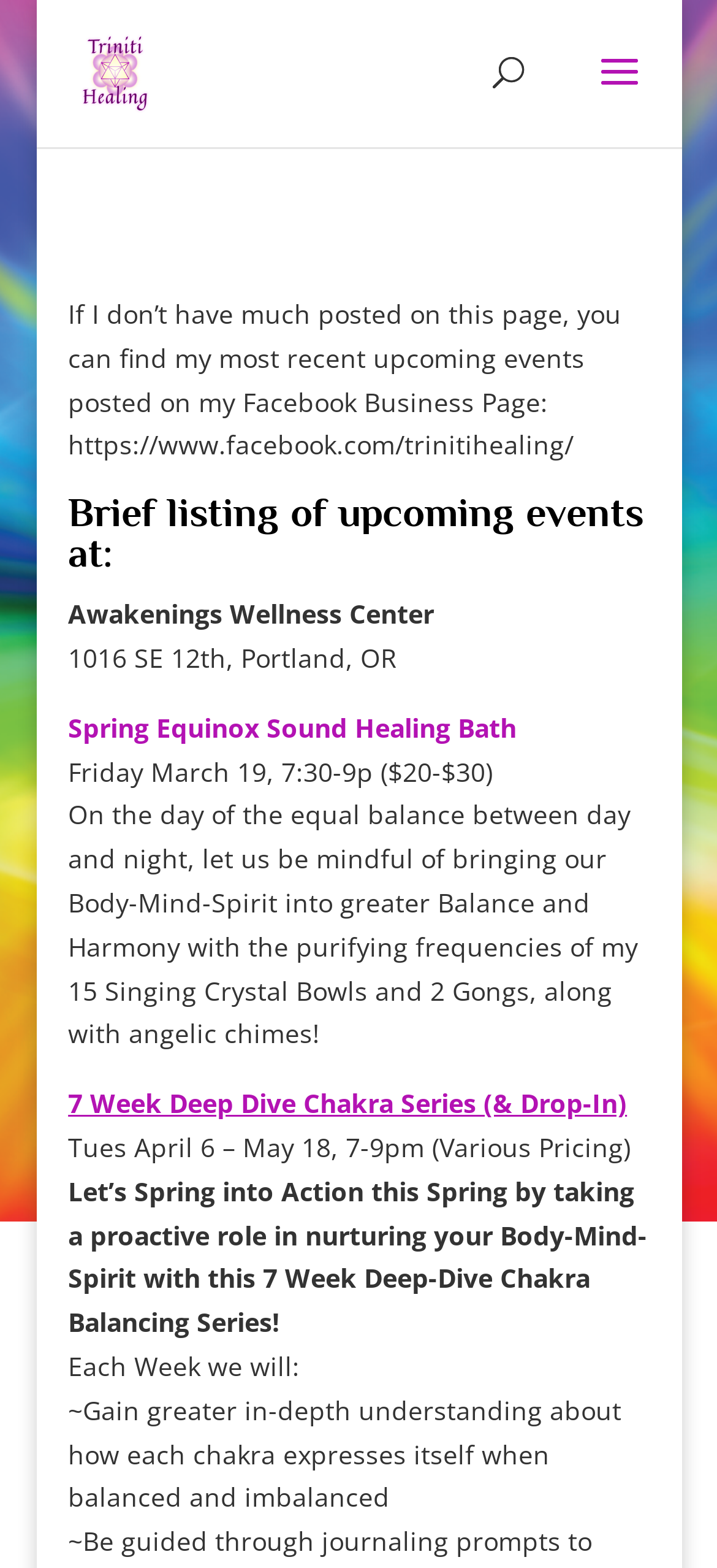Extract the bounding box coordinates for the UI element described as: "Spring Equinox Sound Healing Bath".

[0.095, 0.453, 0.721, 0.475]